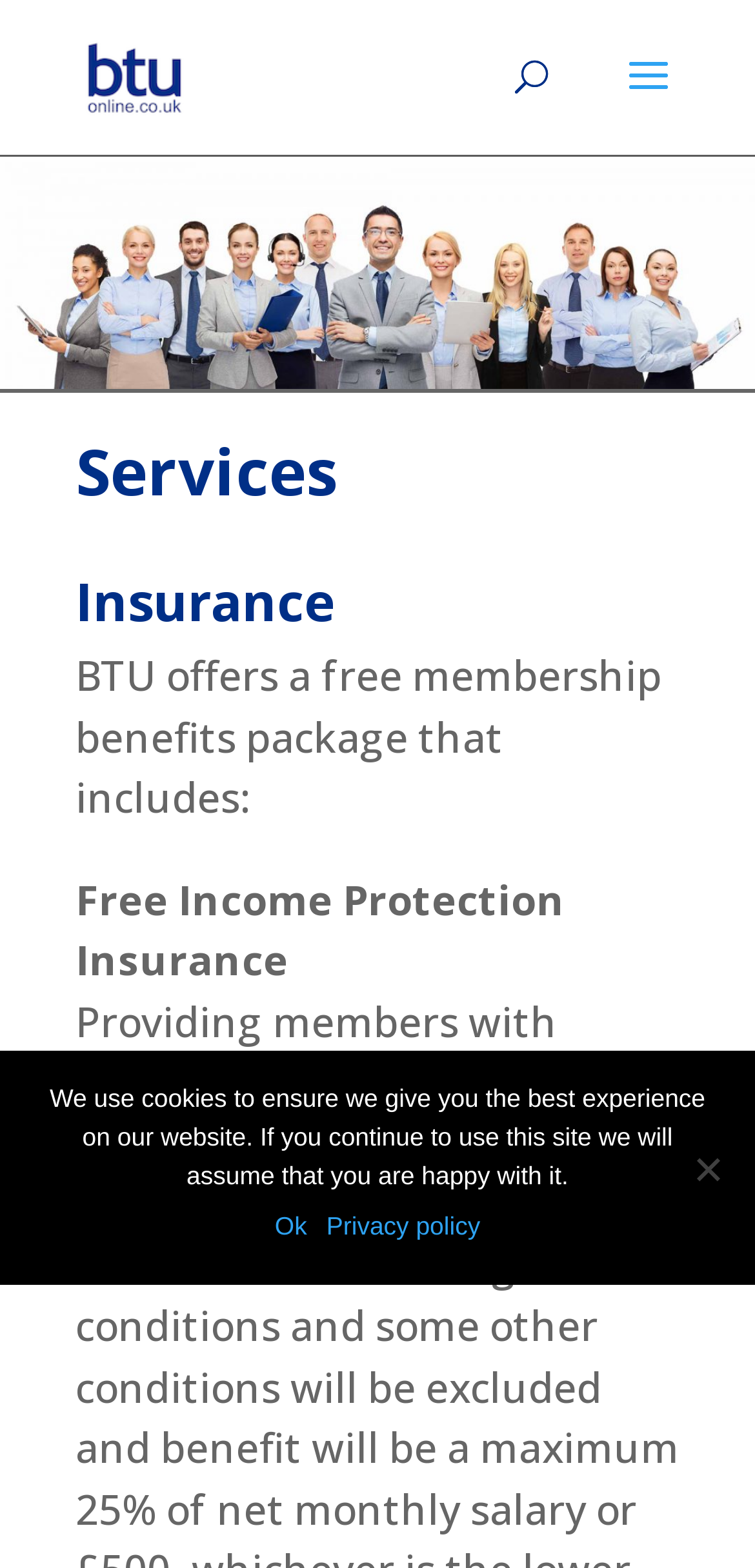Identify the bounding box of the HTML element described here: "alt="BTU"". Provide the coordinates as four float numbers between 0 and 1: [left, top, right, bottom].

[0.108, 0.039, 0.248, 0.056]